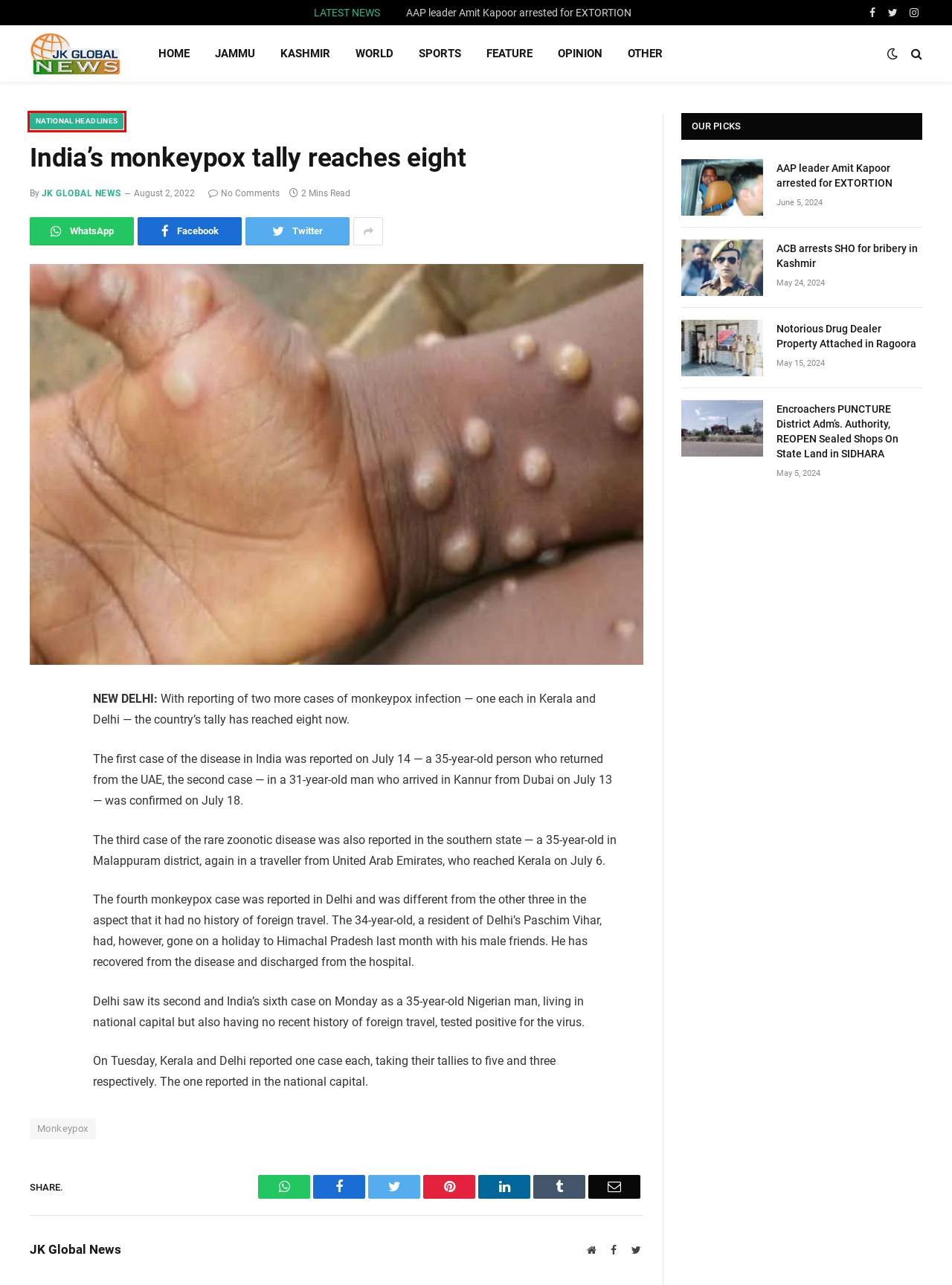Given a webpage screenshot with a red bounding box around a particular element, identify the best description of the new webpage that will appear after clicking on the element inside the red bounding box. Here are the candidates:
A. JK Globalnews | News from Globe
B. National Headlines Archives | JK Globalnews
C. Sports Archives | JK Globalnews
D. Opinion Archives | JK Globalnews
E. Others Archives | JK Globalnews
F. Monkeypox Archives | JK Globalnews
G. Notorious Drug Dealer Property Attached in Ragoora | JK Globalnews
H. ACB arrests SHO for bribery in Kashmir | JK Globalnews

B